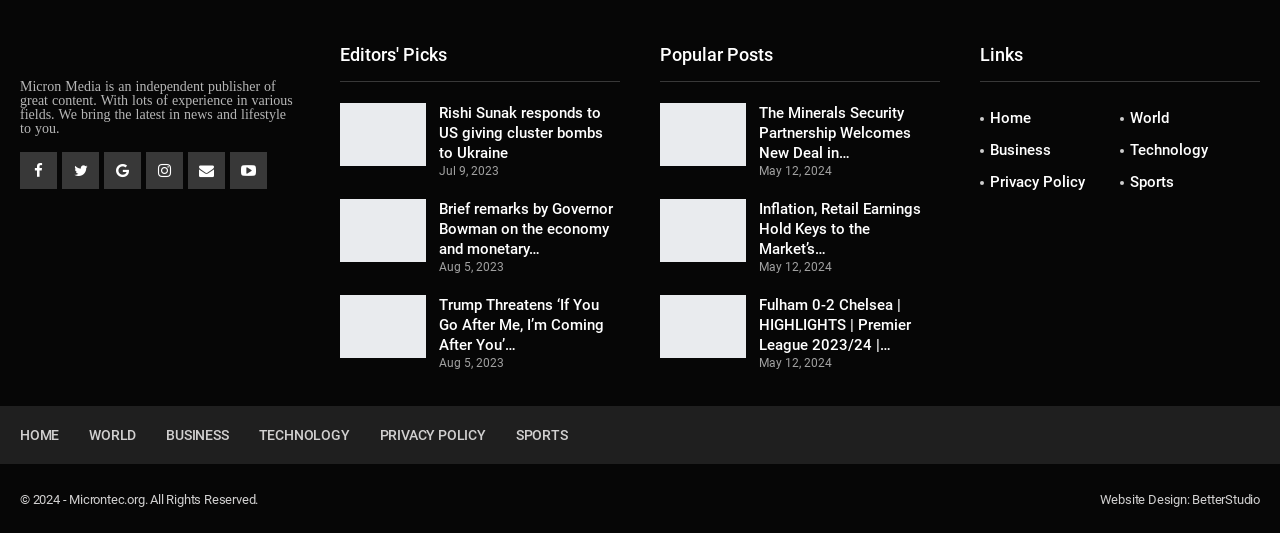Please specify the coordinates of the bounding box for the element that should be clicked to carry out this instruction: "Click on the link to read about Rishi Sunak's response to US giving cluster bombs to Ukraine". The coordinates must be four float numbers between 0 and 1, formatted as [left, top, right, bottom].

[0.266, 0.181, 0.333, 0.299]